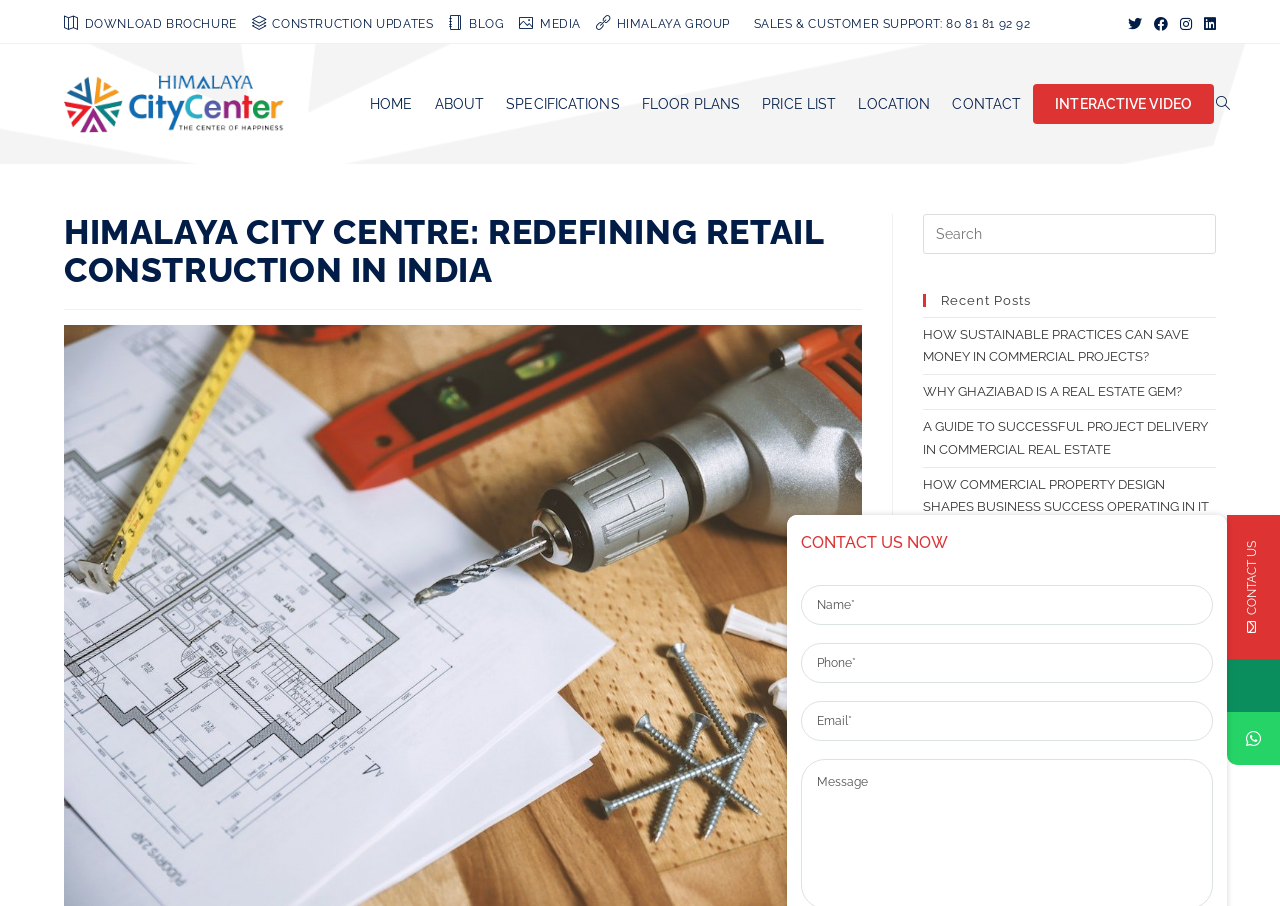Please study the image and answer the question comprehensively:
How many social media links are there?

I found the answer by looking at the list of social media links, which includes 'X', 'Facebook', 'Instagram', and 'LinkedIn'. There are 4 social media links in total.